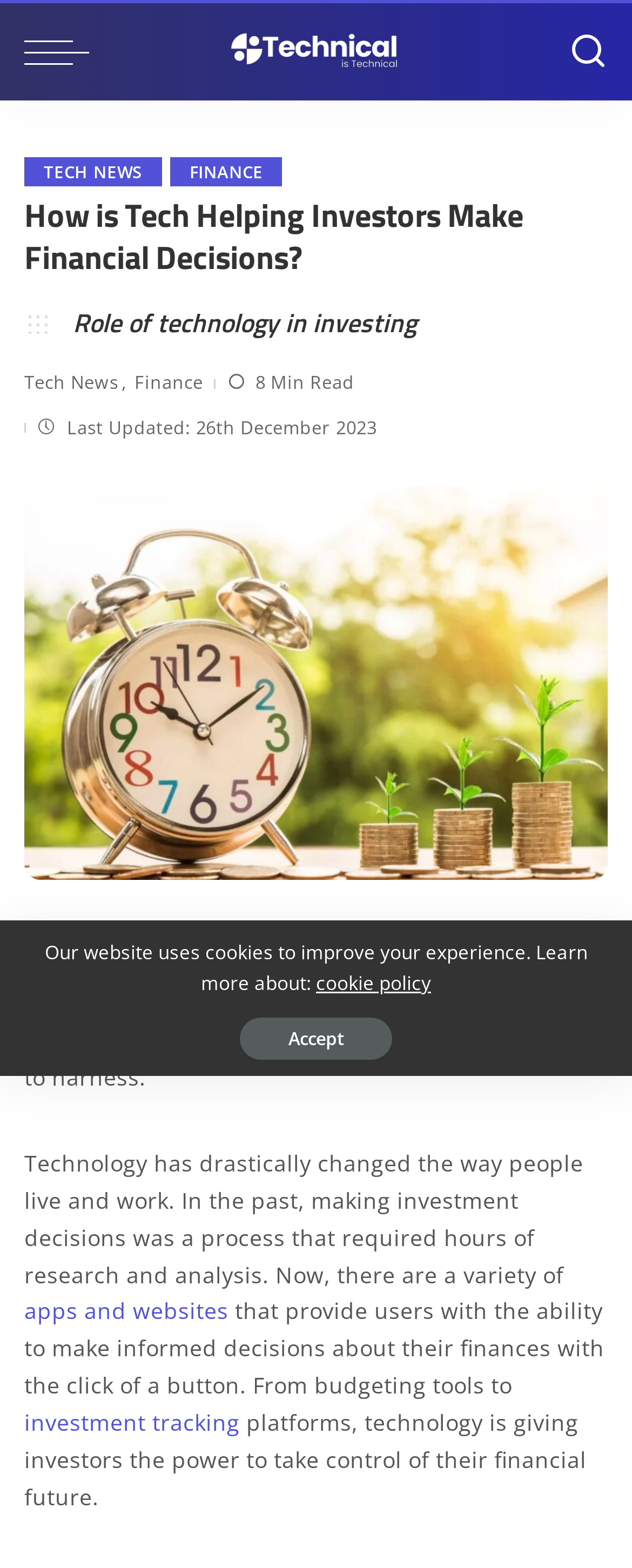Present a detailed account of what is displayed on the webpage.

The webpage is focused on the topic of technology's role in financial decision-making, with the main title "Unlocking the Power of Tech for Smarter Financial Decisions". At the top, there is a menu trigger link and a link to "Technical is Technical" with an accompanying image. On the right side, there is a search link.

Below the top section, there is a header section with links to "TECH NEWS" and "FINANCE" on the left side. The main content area has a heading "How is Tech Helping Investors Make Financial Decisions?" followed by a subheading "Role of technology in investing". There are also links to "Tech News" and "Finance" again, and a static text indicating the article's reading time, "8 Min Read". The article's publication date, "Last Updated: 26th December 2023", is also displayed.

The main content area features an image related to the article's topic, taking up most of the width. At the bottom of the page, there is a section with a static text about the website's cookie policy, accompanied by links to learn more and to accept the policy.

Overall, the webpage is organized with clear headings and concise text, with images and links to related topics and resources.